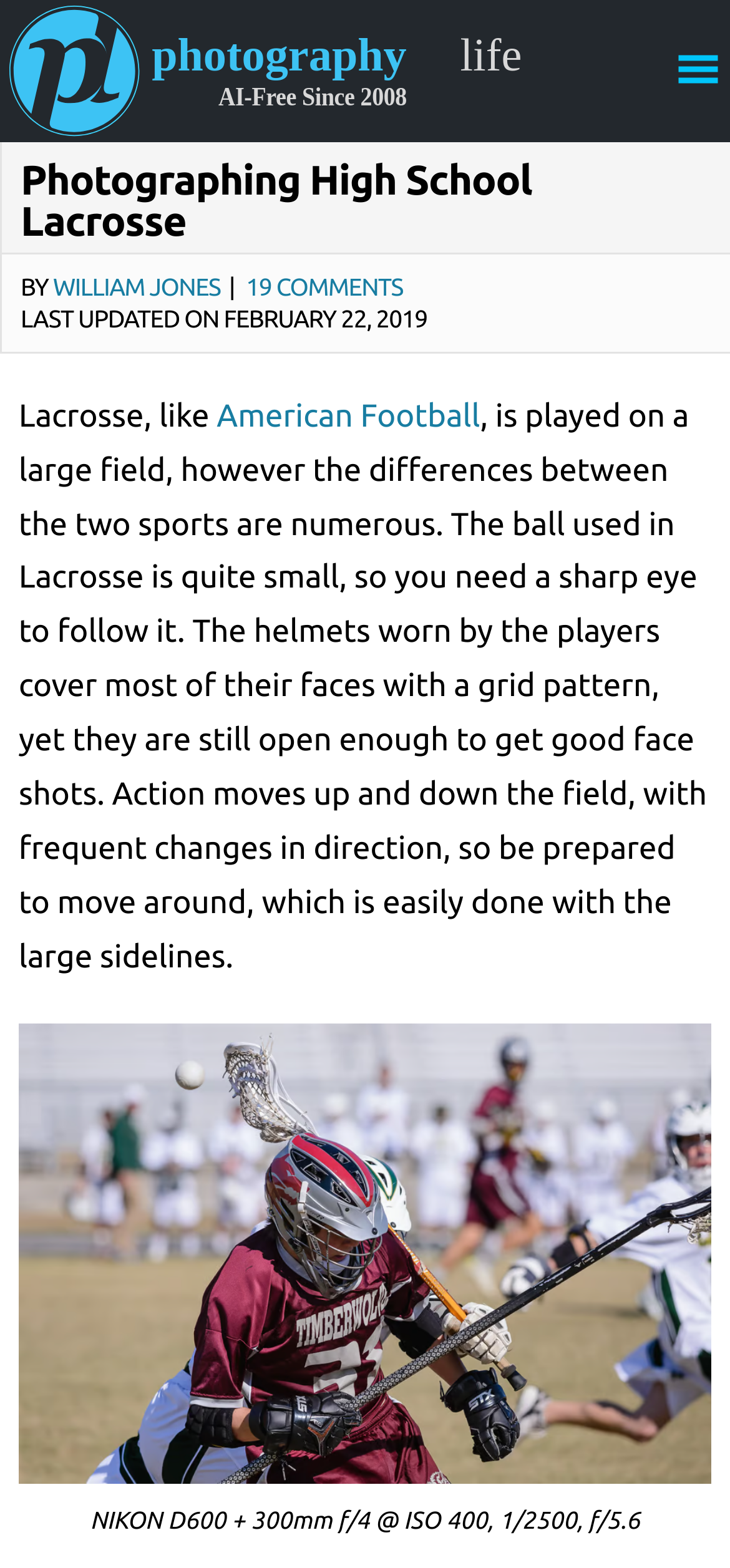Please find and give the text of the main heading on the webpage.

Photographing High School Lacrosse